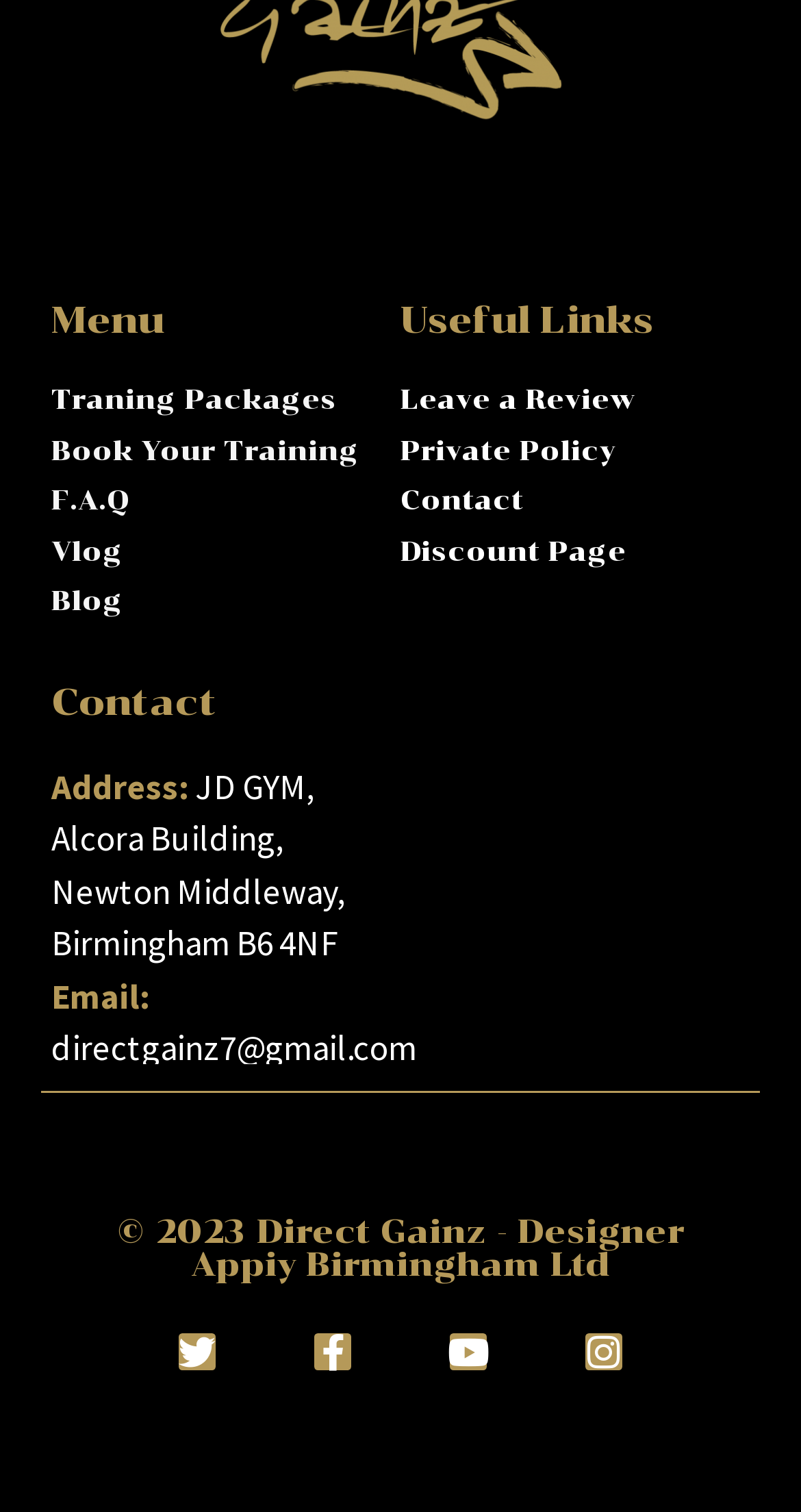What is the name of the building where JD GYM is located?
Please provide a detailed and comprehensive answer to the question.

I found the name of the building by looking at the 'Contact' section of the webpage, where it is written as part of the address.